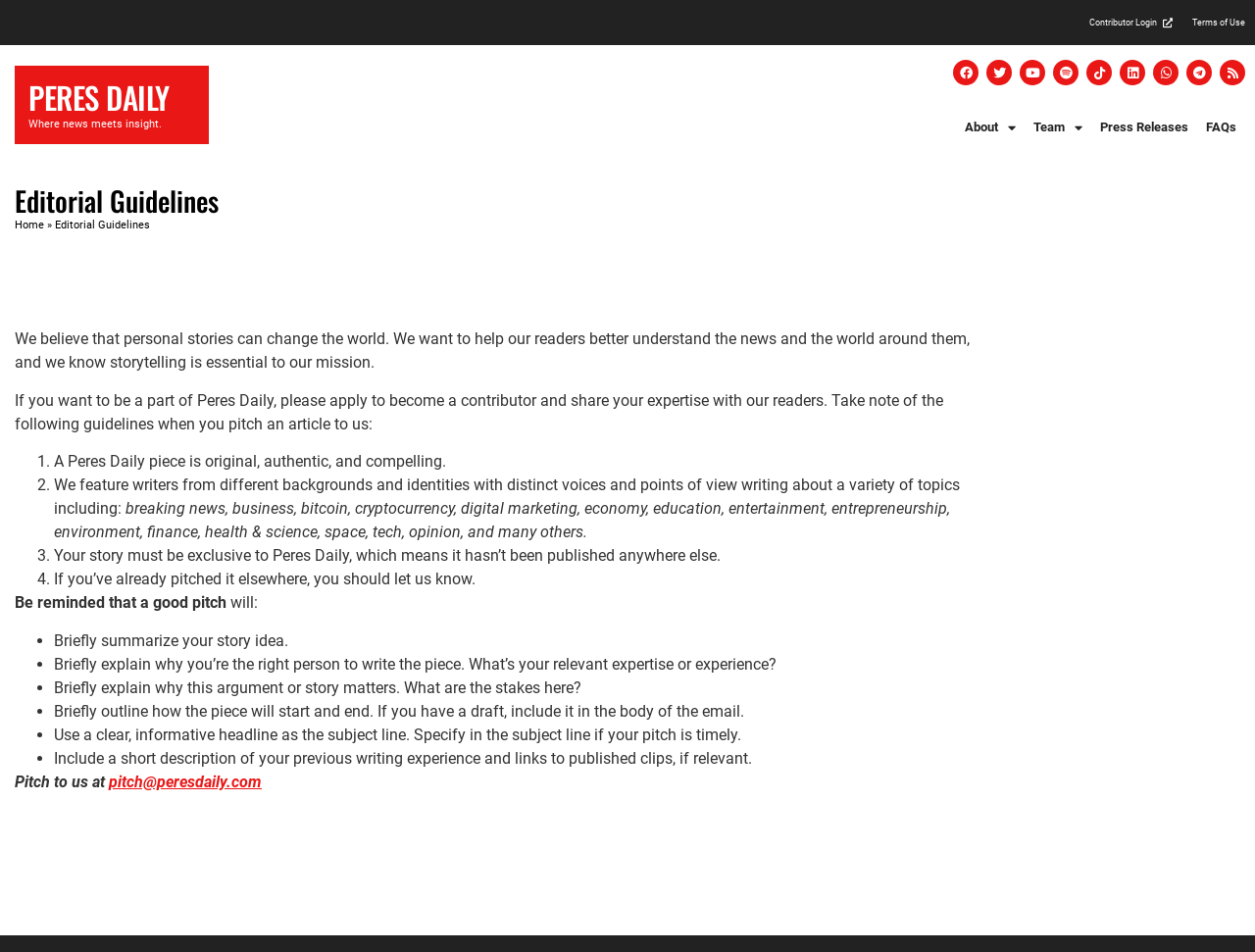Specify the bounding box coordinates of the area to click in order to execute this command: 'Read about the team'. The coordinates should consist of four float numbers ranging from 0 to 1, and should be formatted as [left, top, right, bottom].

[0.816, 0.11, 0.87, 0.158]